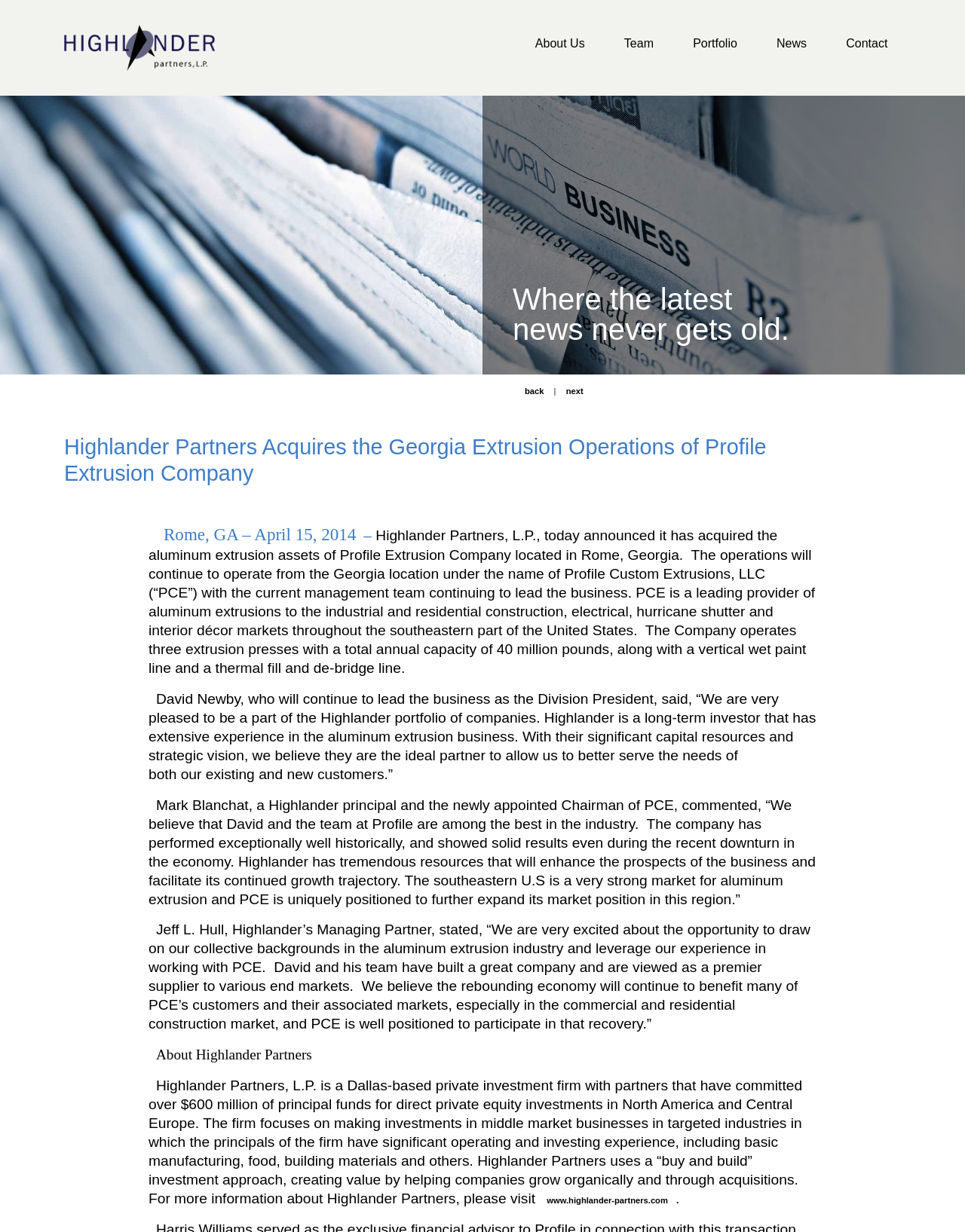Identify the primary heading of the webpage and provide its text.

Highlander Partners Acquires the Georgia Extrusion Operations of Profile Extrusion Company